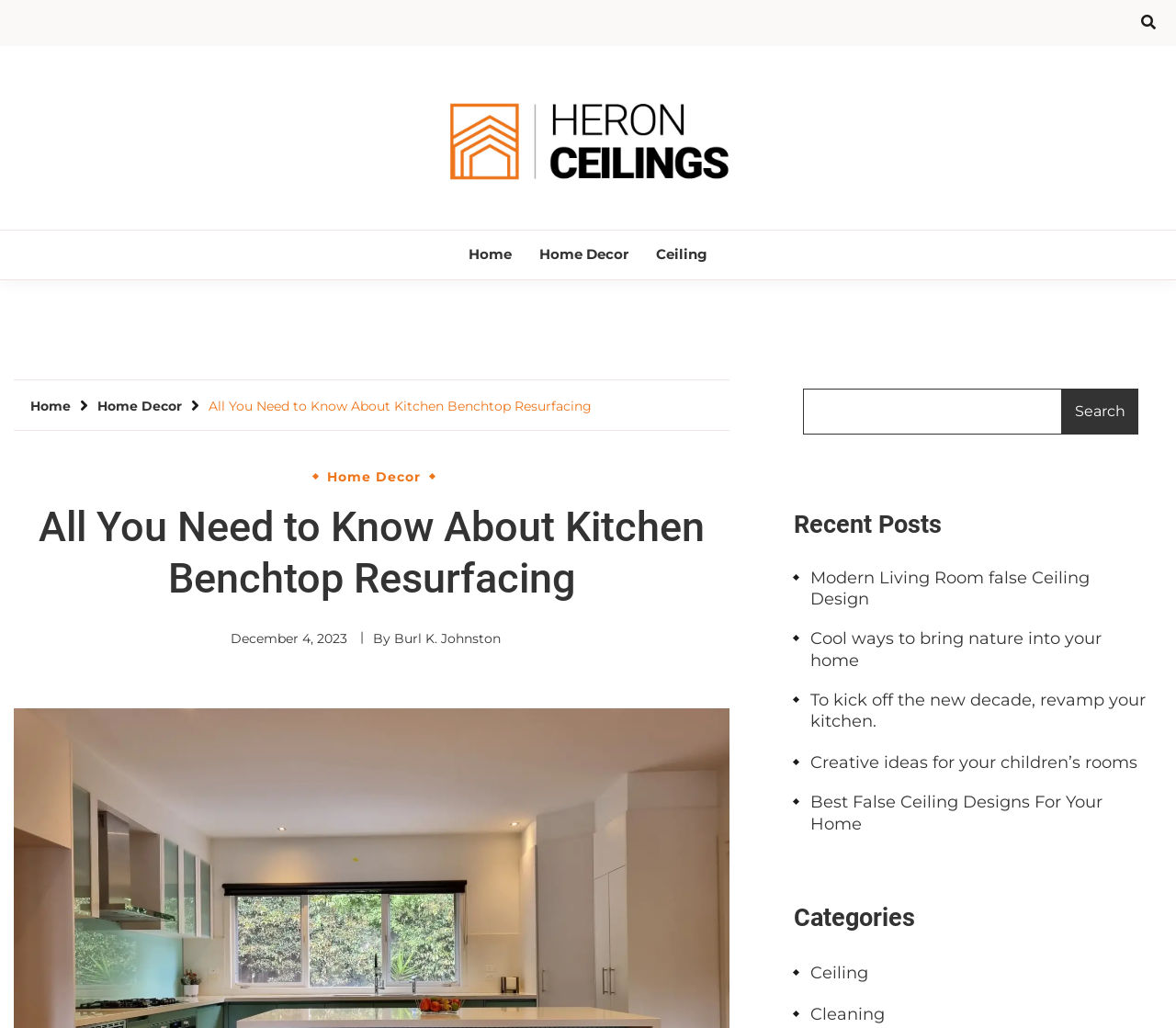Locate the bounding box coordinates of the clickable element to fulfill the following instruction: "Click on the link to read about Trace elements in dogs". Provide the coordinates as four float numbers between 0 and 1 in the format [left, top, right, bottom].

None